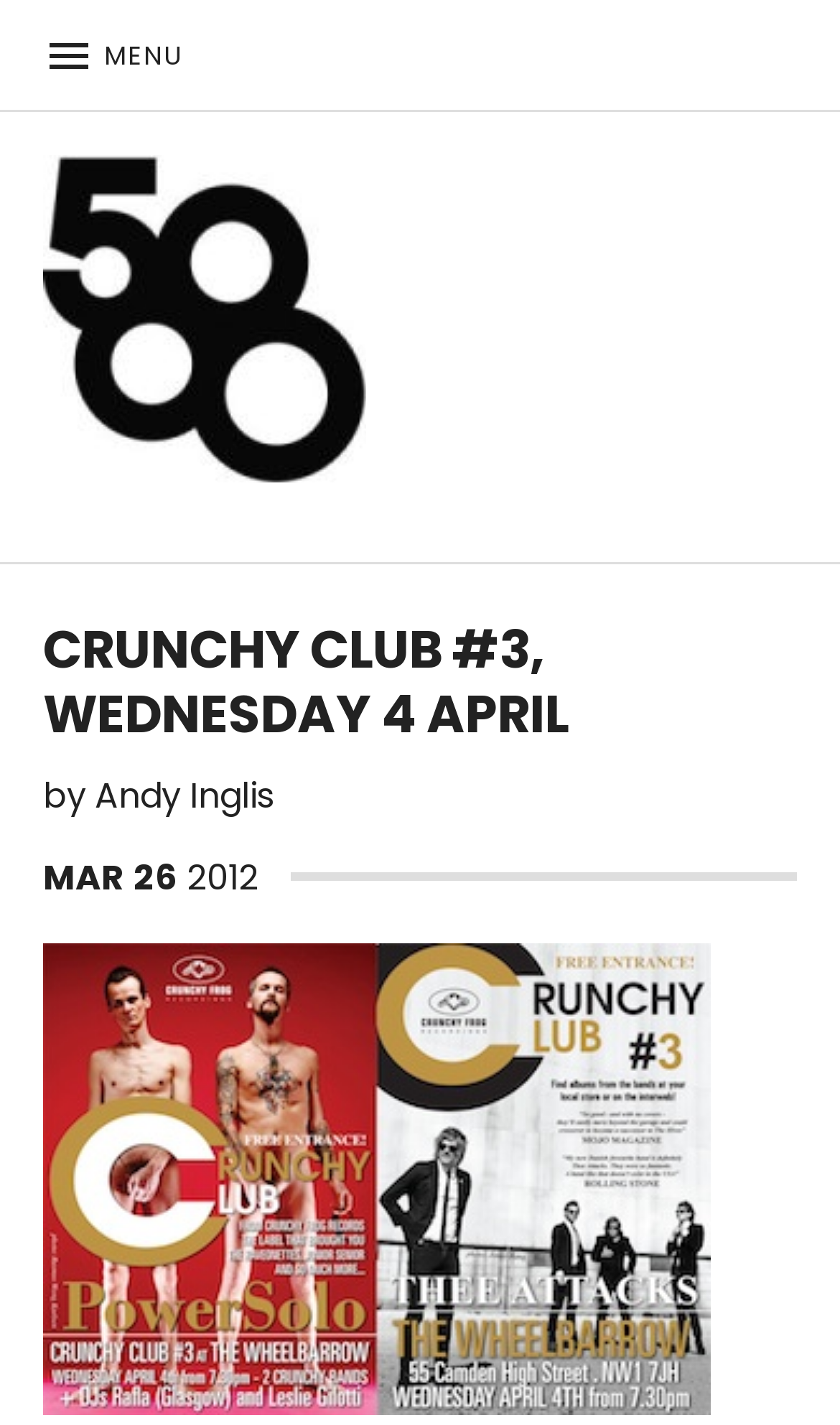Carefully observe the image and respond to the question with a detailed answer:
What is the name of the event?

The name of the event can be determined by looking at the main heading of the webpage, which is 'CRUNCHY CLUB #3, WEDNESDAY 4 APRIL'. The 'Crunchy Club #3' part is the name of the event.